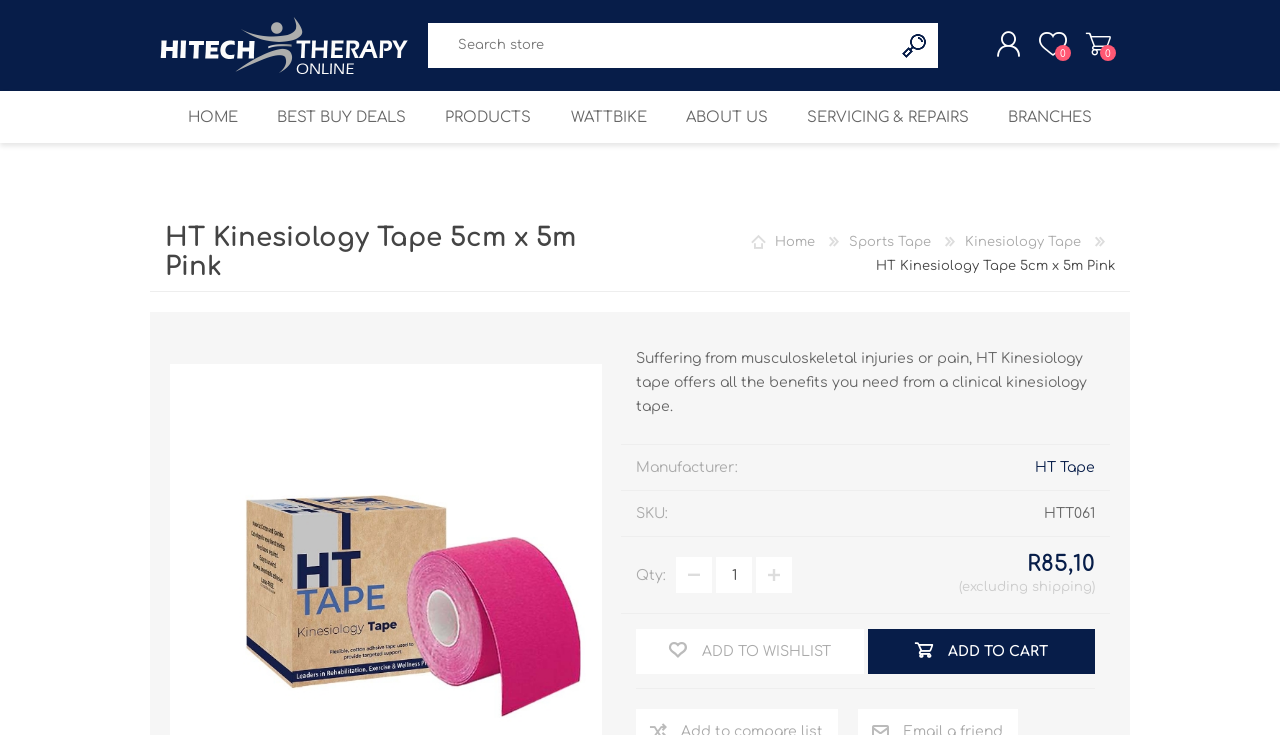Find the bounding box coordinates of the element's region that should be clicked in order to follow the given instruction: "Search for products". The coordinates should consist of four float numbers between 0 and 1, i.e., [left, top, right, bottom].

[0.352, 0.038, 0.68, 0.099]